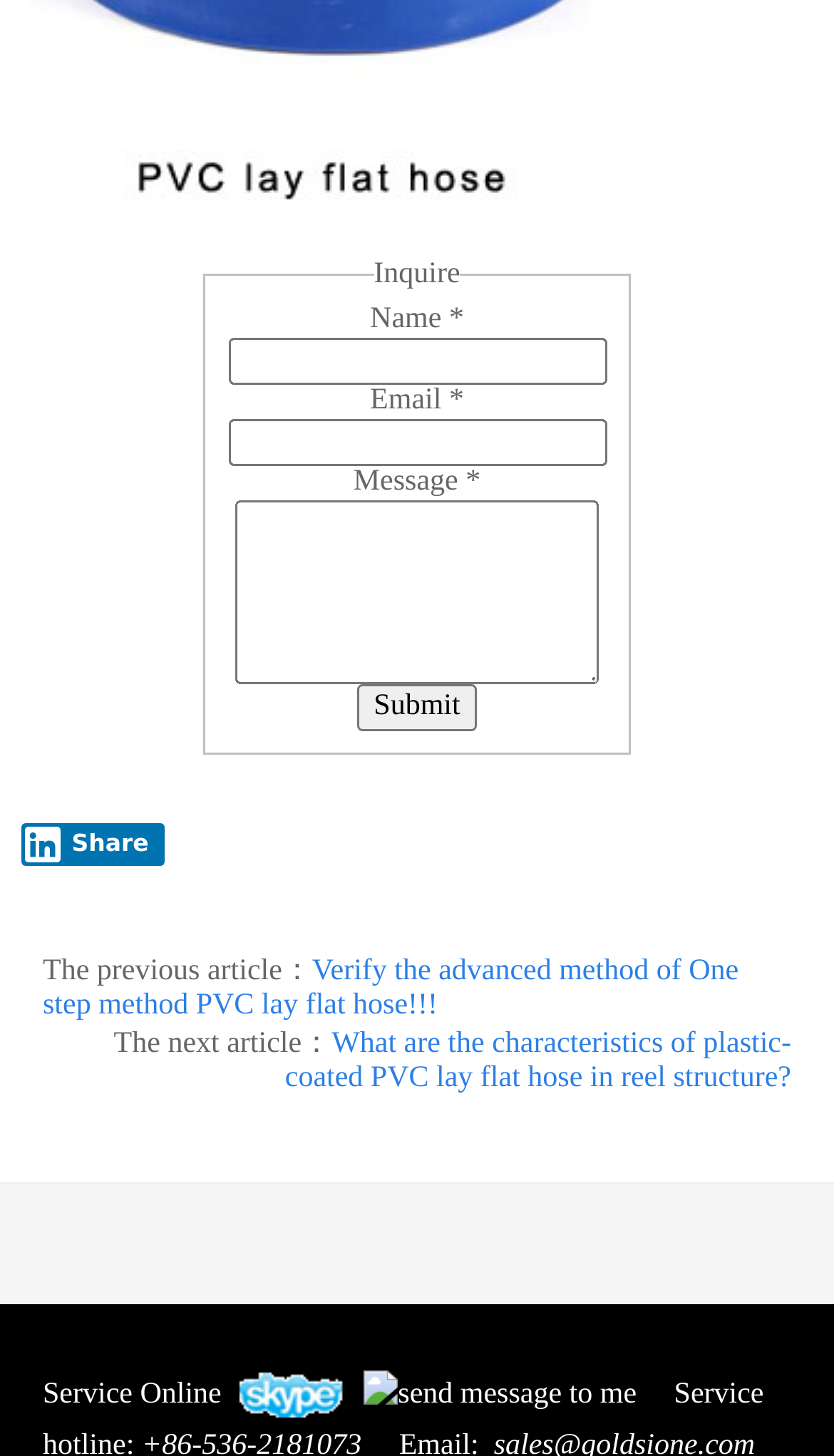Provide a one-word or one-phrase answer to the question:
How many images are there in the webpage?

2